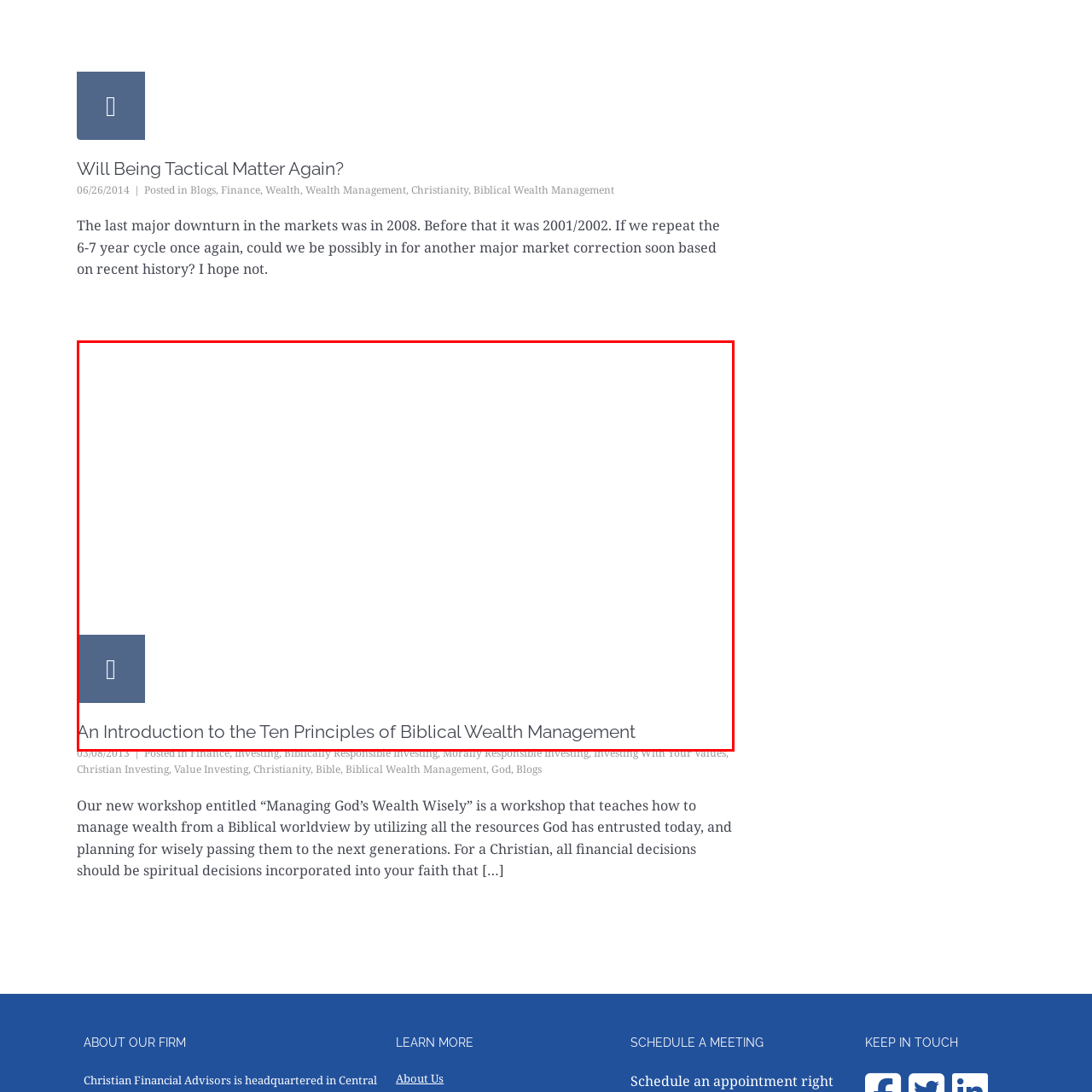Direct your attention to the image enclosed by the red boundary, What is the purpose of the decorative element? 
Answer concisely using a single word or phrase.

To enhance visual appeal